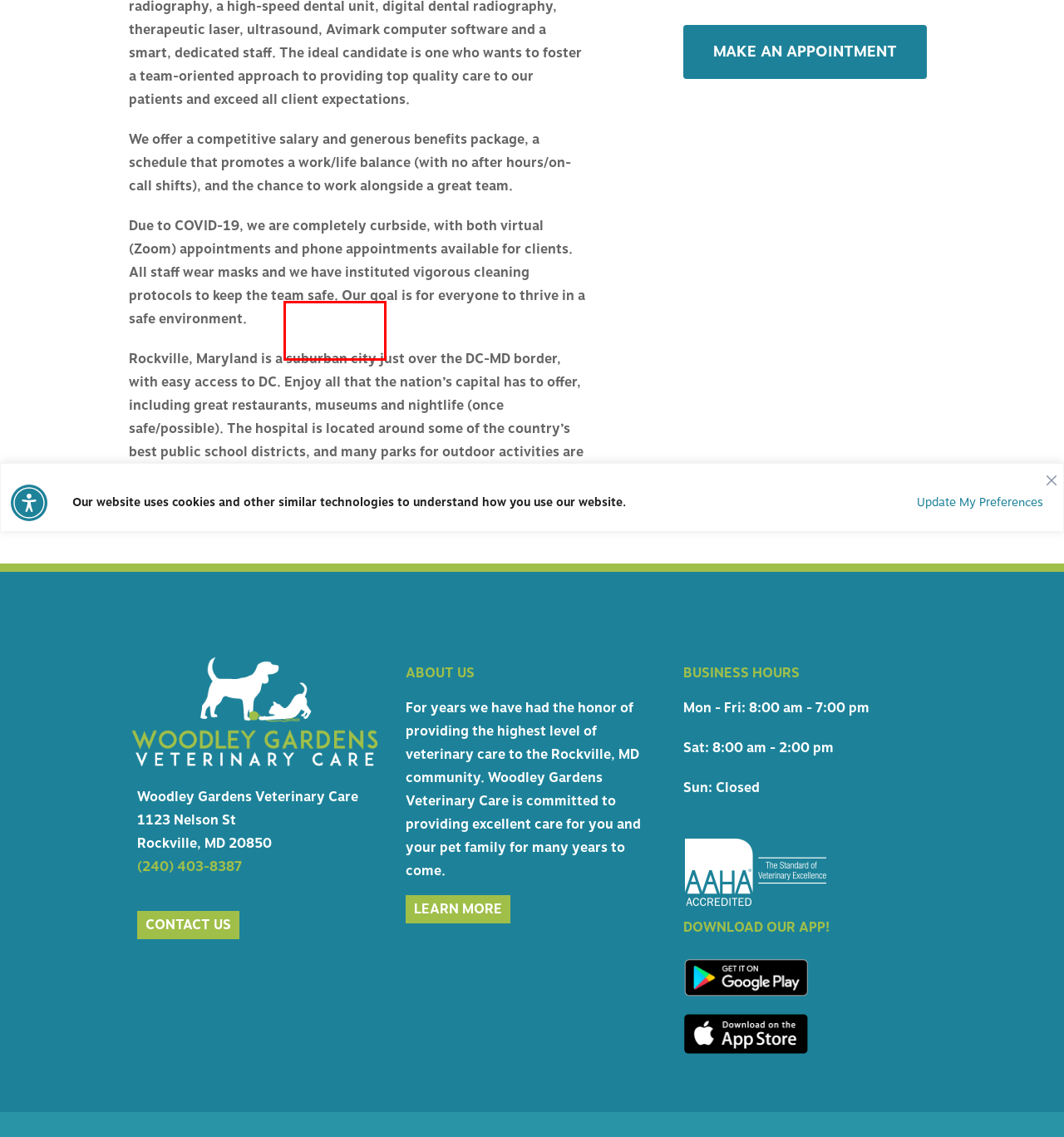Analyze the screenshot of a webpage with a red bounding box and select the webpage description that most accurately describes the new page resulting from clicking the element inside the red box. Here are the candidates:
A. Pet Dental Care Near Me 20850 - Woodley Gardens Veterinary Care
B. Pet Health Certificates - Woodley Gardens Veterinary Care
C. Pet Behavioral Counseling Near Me - Woodley Gardens Veterinary Care
D. Pet Microchipping Services Near Me - Woodley Gardens Veterinary Care
E. All Life Stage Counseling for Pet Owners - Woodley Gardens Vet Care
F. Pet Emergency Services Near Me 20850 - Woodley Gardens Vet Care
G. Financial Policy - Woodley Gardens Veterinary Care
H. Pet Acupuncture Services Near Me - Woodley Gardens Veterinary Care

F